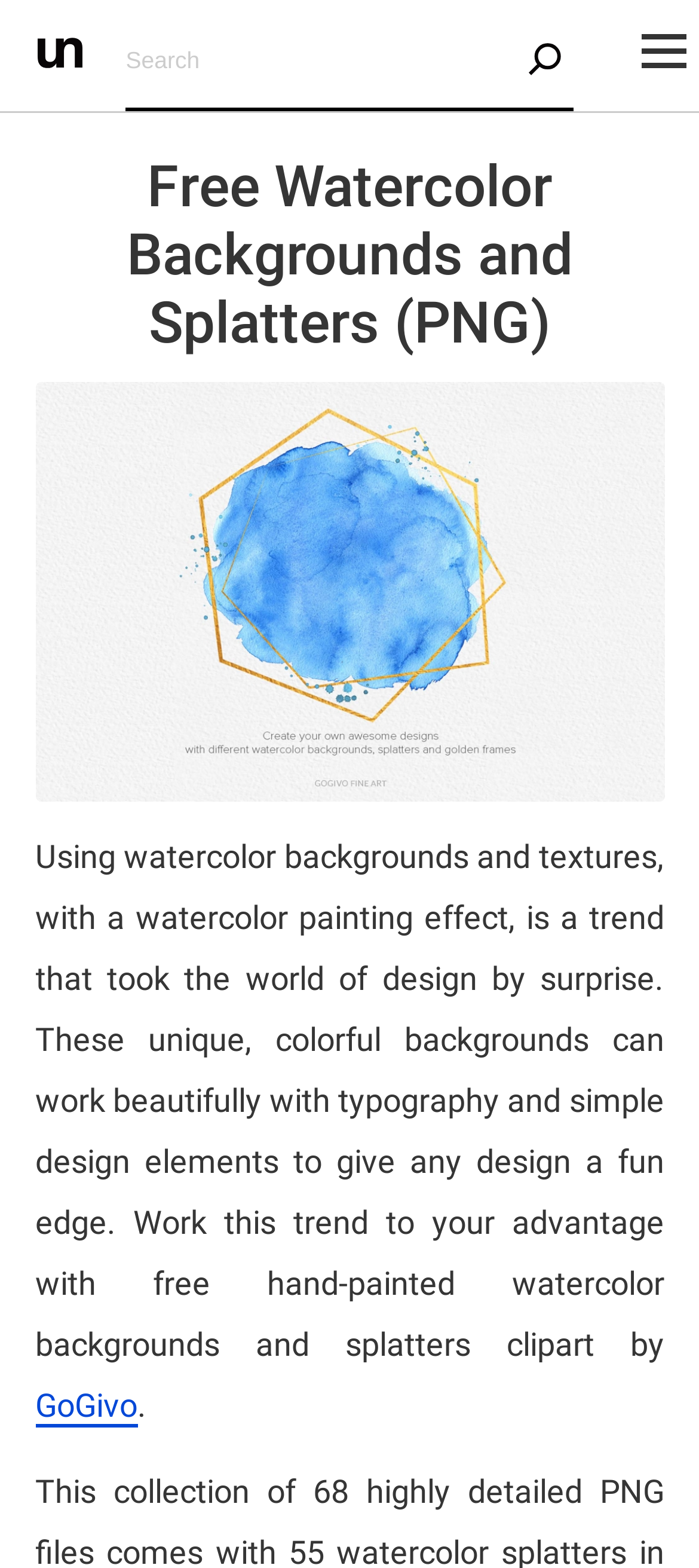What design trend is mentioned on this webpage? Examine the screenshot and reply using just one word or a brief phrase.

Watercolor painting effect